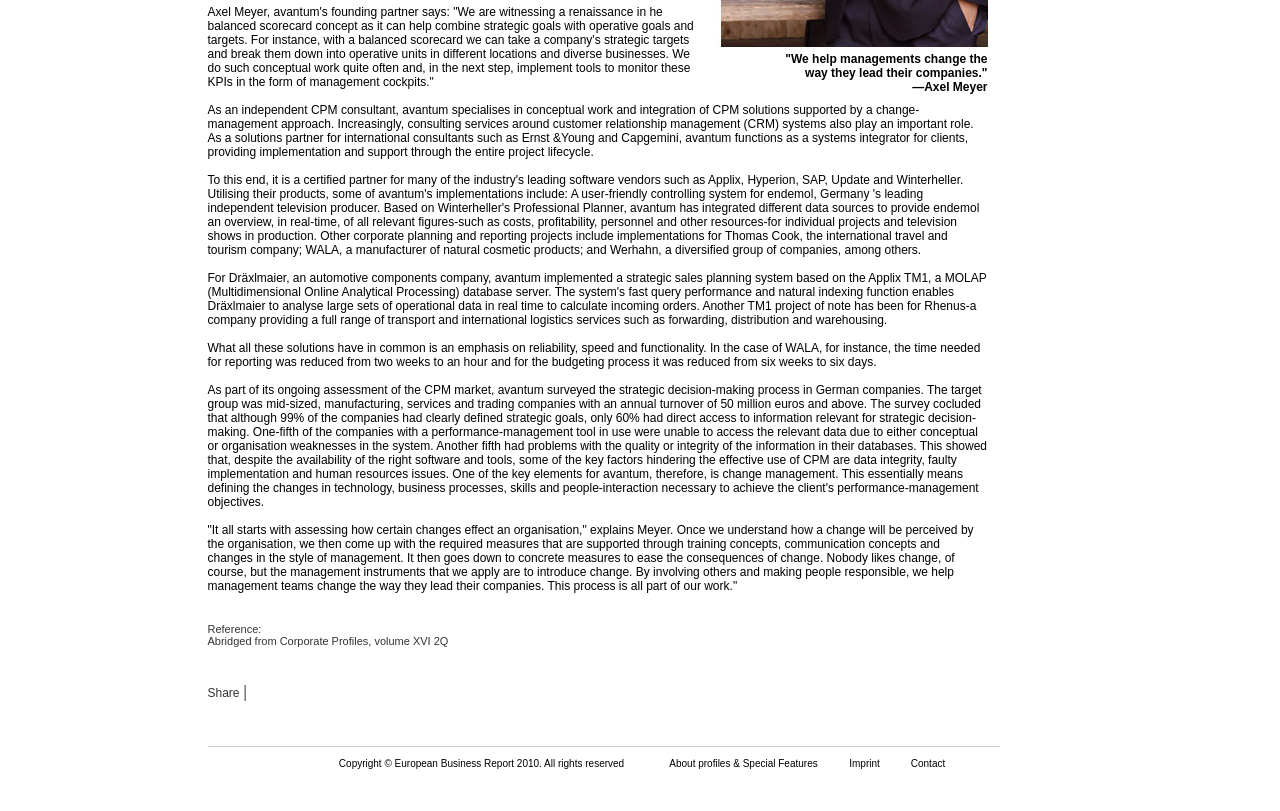Based on the element description: "Share", identify the bounding box coordinates for this UI element. The coordinates must be four float numbers between 0 and 1, listed as [left, top, right, bottom].

[0.162, 0.846, 0.187, 0.863]